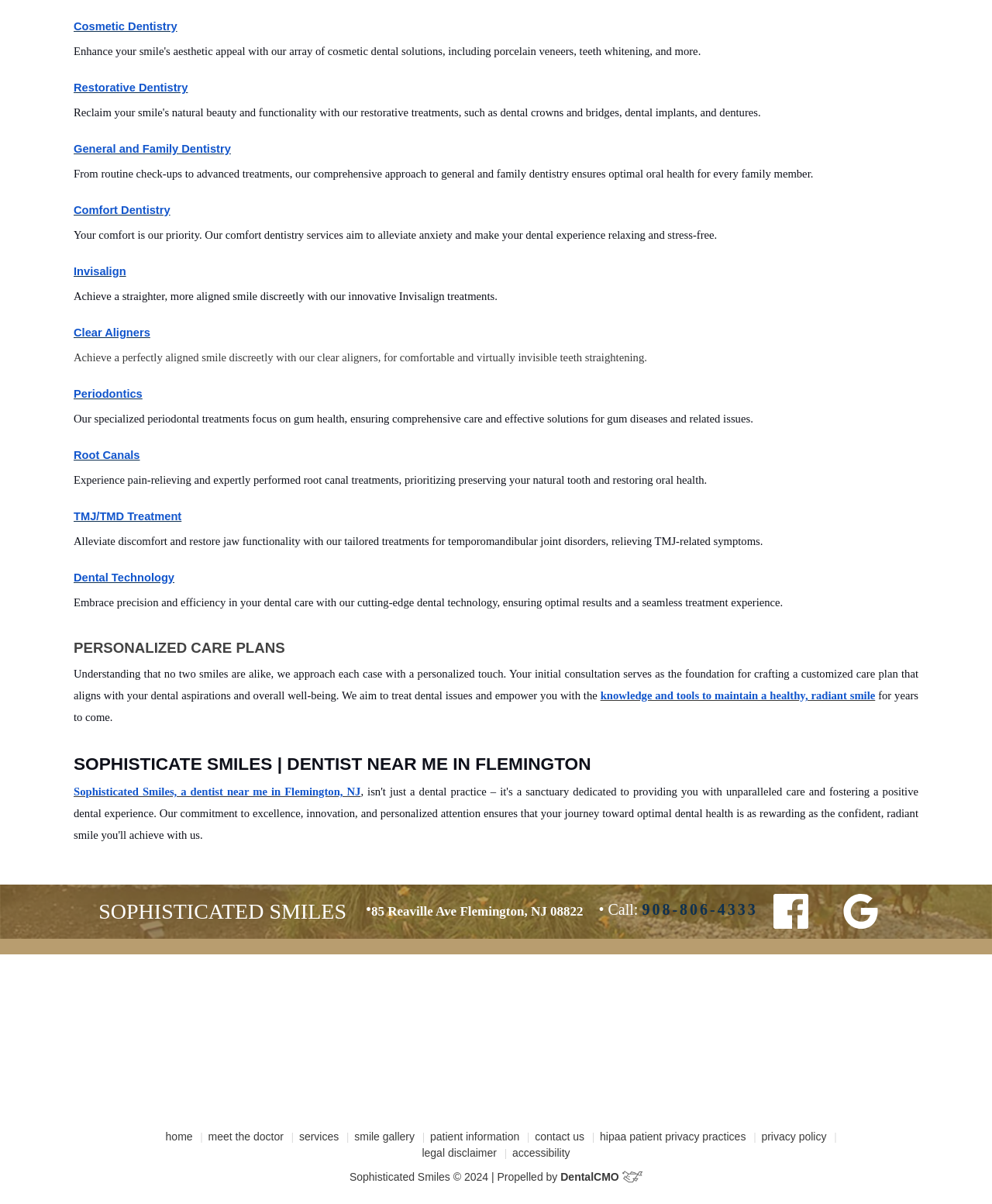What is the purpose of the initial consultation at Sophisticated Smiles? Using the information from the screenshot, answer with a single word or phrase.

To create a personalized care plan